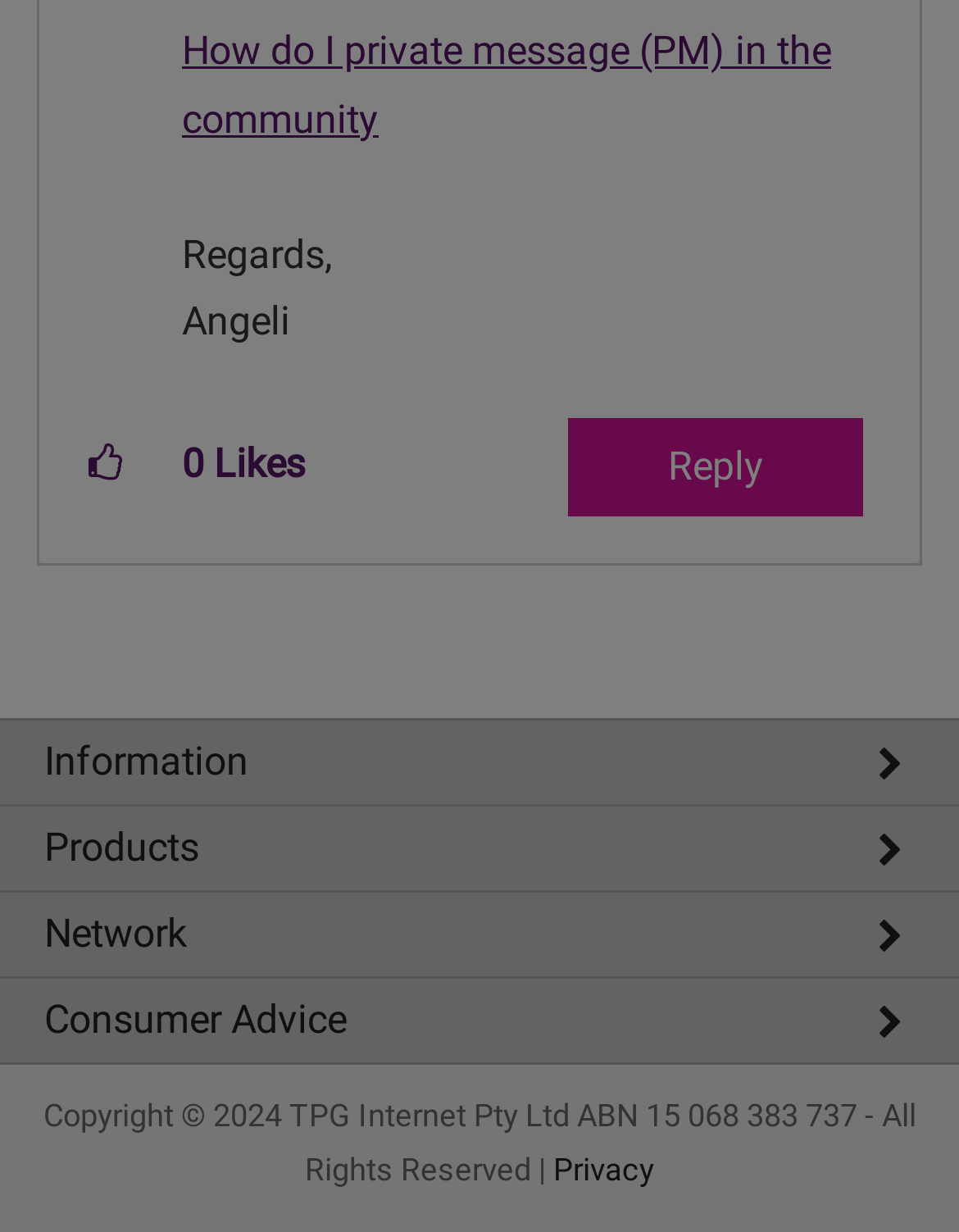Please identify the bounding box coordinates of the clickable area that will fulfill the following instruction: "Check the service status". The coordinates should be in the format of four float numbers between 0 and 1, i.e., [left, top, right, bottom].

[0.0, 0.794, 1.0, 0.857]